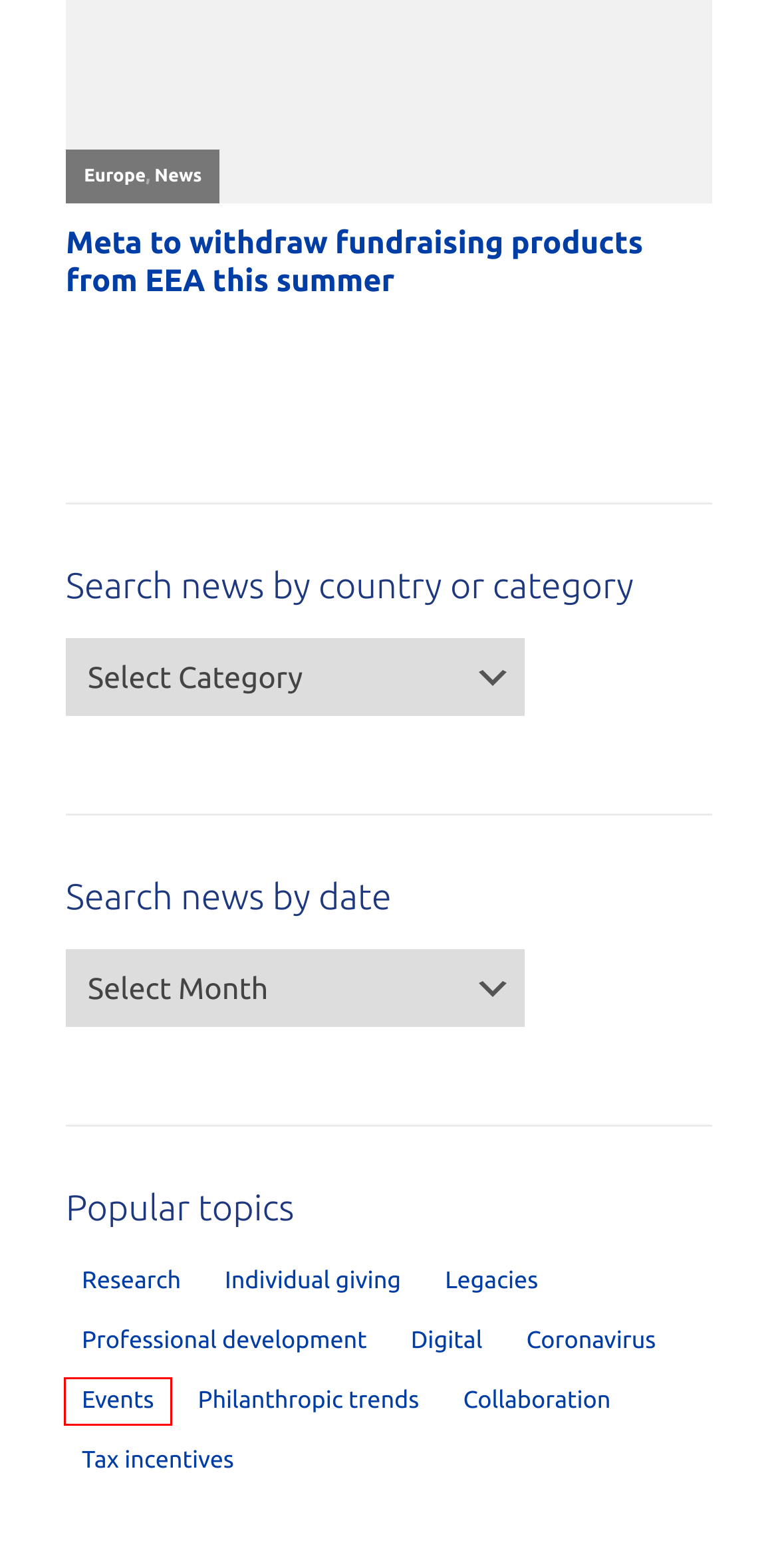Examine the screenshot of a webpage with a red bounding box around a UI element. Select the most accurate webpage description that corresponds to the new page after clicking the highlighted element. Here are the choices:
A. Research – EFA | European Fundraising Association
B. Individual giving – EFA | European Fundraising Association
C. Legacies – EFA | European Fundraising Association
D. Coronavirus – EFA | European Fundraising Association
E. Collaboration – EFA | European Fundraising Association
F. Tax incentives – EFA | European Fundraising Association
G. Events – EFA | European Fundraising Association
H. Europe – EFA | European Fundraising Association

G